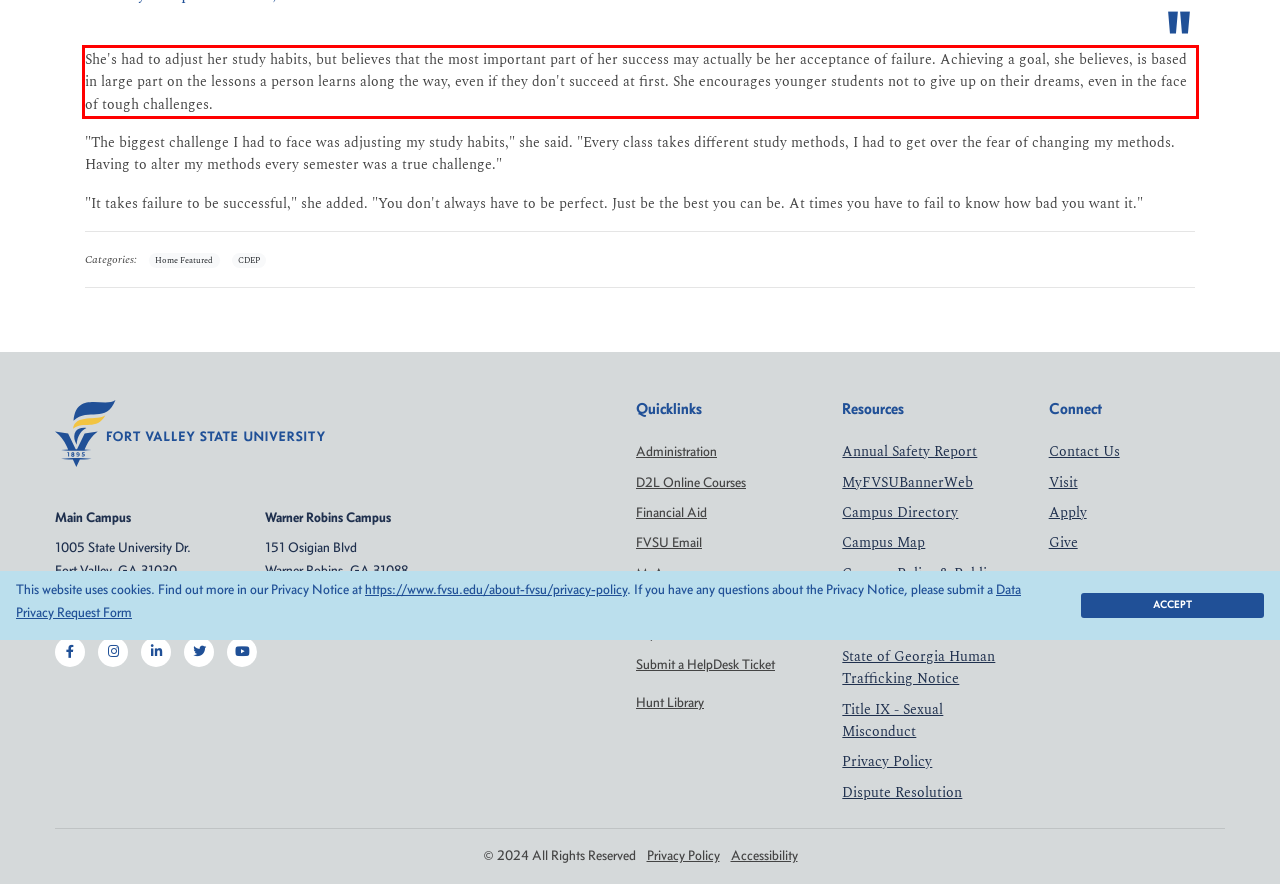Review the webpage screenshot provided, and perform OCR to extract the text from the red bounding box.

She's had to adjust her study habits, but believes that the most important part of her success may actually be her acceptance of failure. Achieving a goal, she believes, is based in large part on the lessons a person learns along the way, even if they don't succeed at first. She encourages younger students not to give up on their dreams, even in the face of tough challenges.